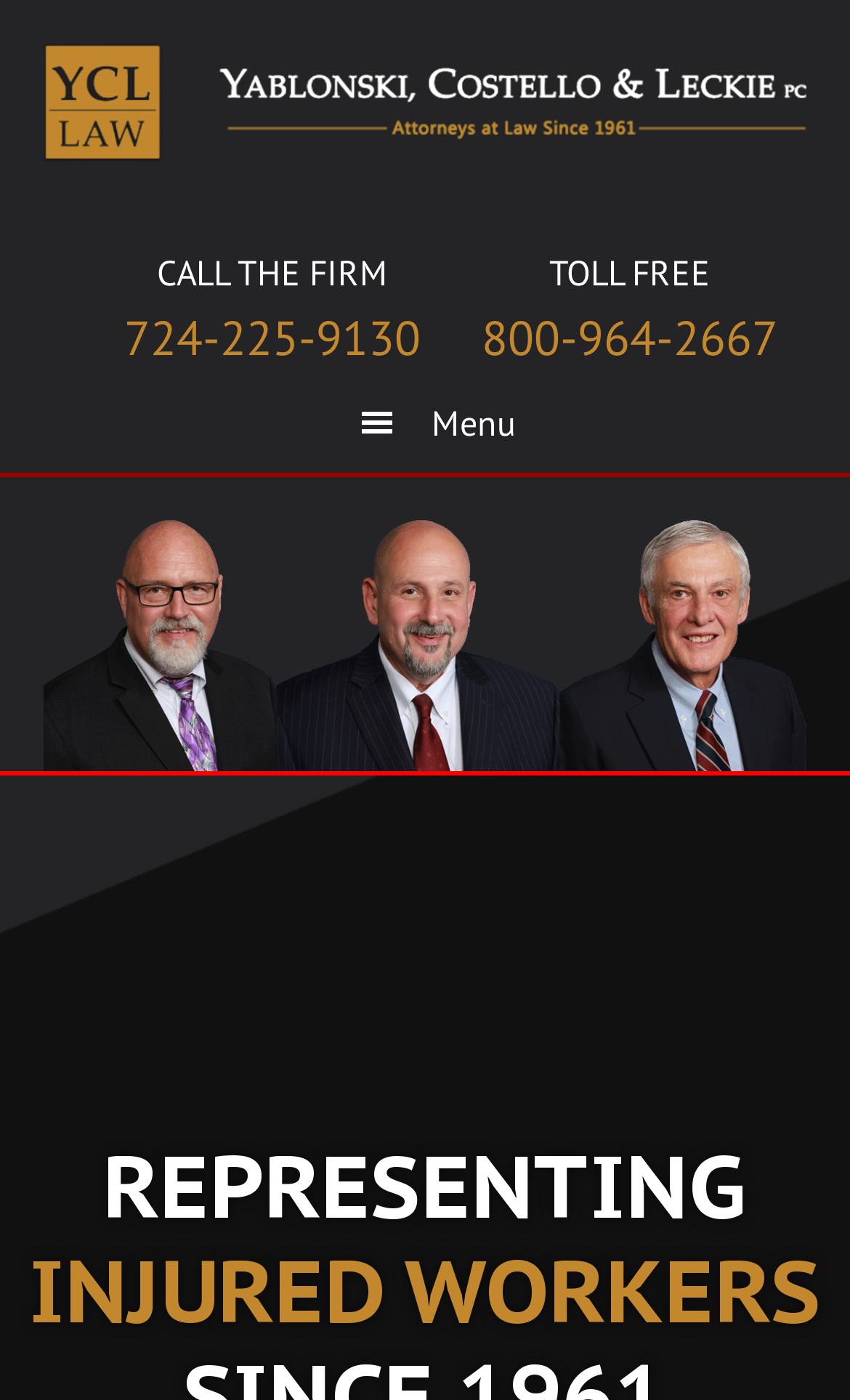What is the main navigation menu called?
Using the information from the image, provide a comprehensive answer to the question.

I found the main navigation menu by looking at the navigation element, which has a label 'Main' and contains a menu item with the text 'Menu'.